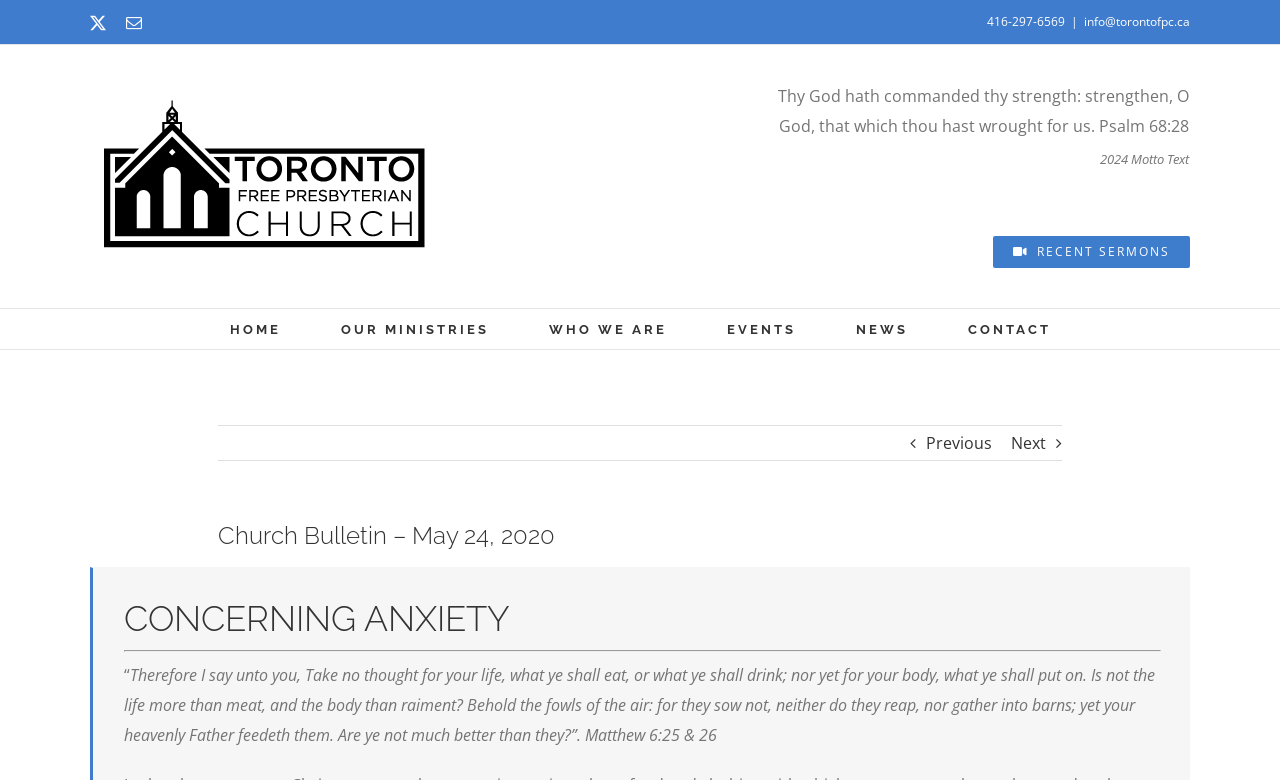Reply to the question with a single word or phrase:
What is the phone number of TorontoFPC?

416-297-6569